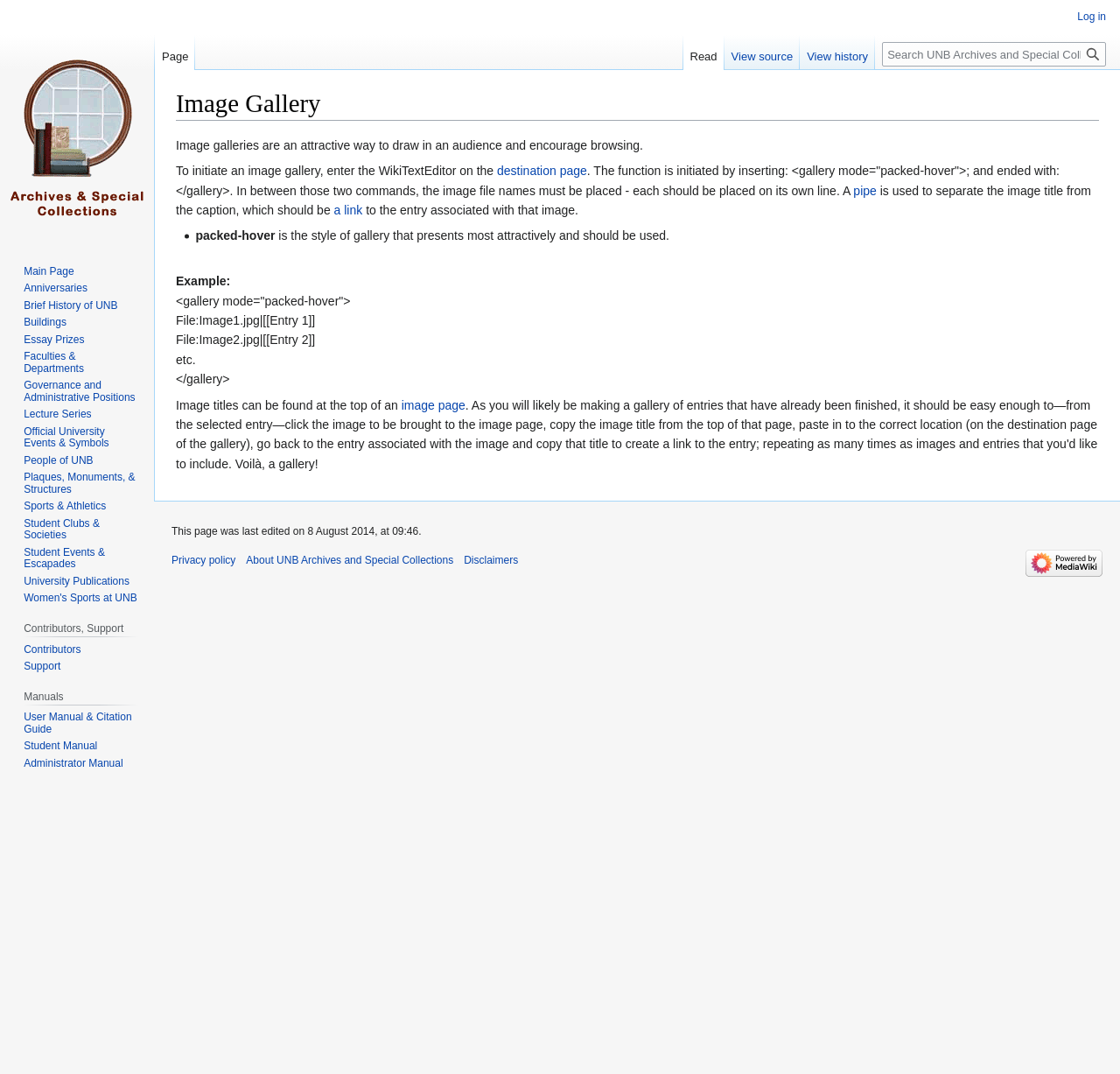What is the purpose of an image gallery? Analyze the screenshot and reply with just one word or a short phrase.

to draw in an audience and encourage browsing